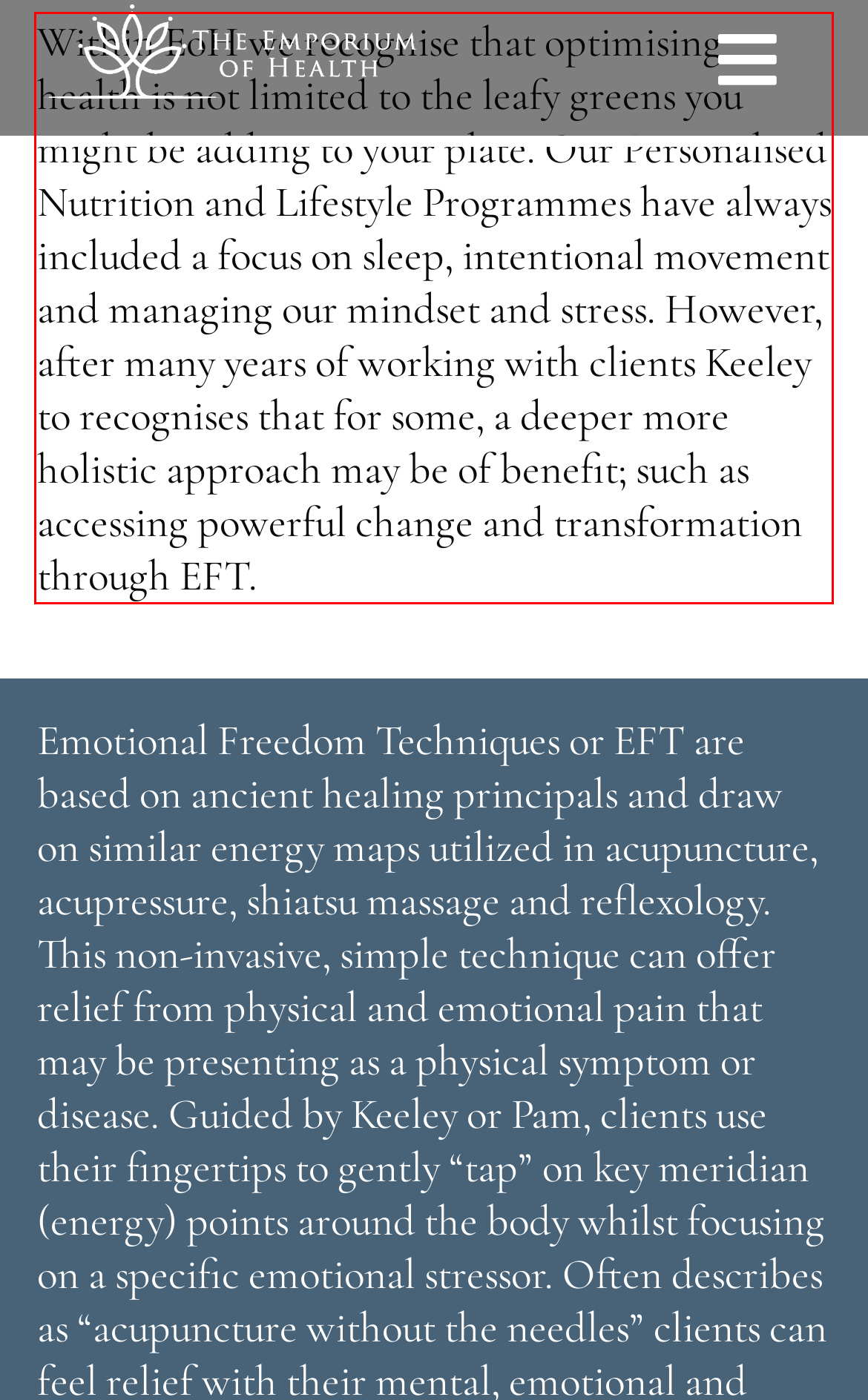Given a screenshot of a webpage with a red bounding box, please identify and retrieve the text inside the red rectangle.

Within EoH we recognise that optimising health is not limited to the leafy greens you might be adding to your plate. Our Personalised Nutrition and Lifestyle Programmes have always included a focus on sleep, intentional movement and managing our mindset and stress. However, after many years of working with clients Keeley to recognises that for some, a deeper more holistic approach may be of benefit; such as accessing powerful change and transformation through EFT.